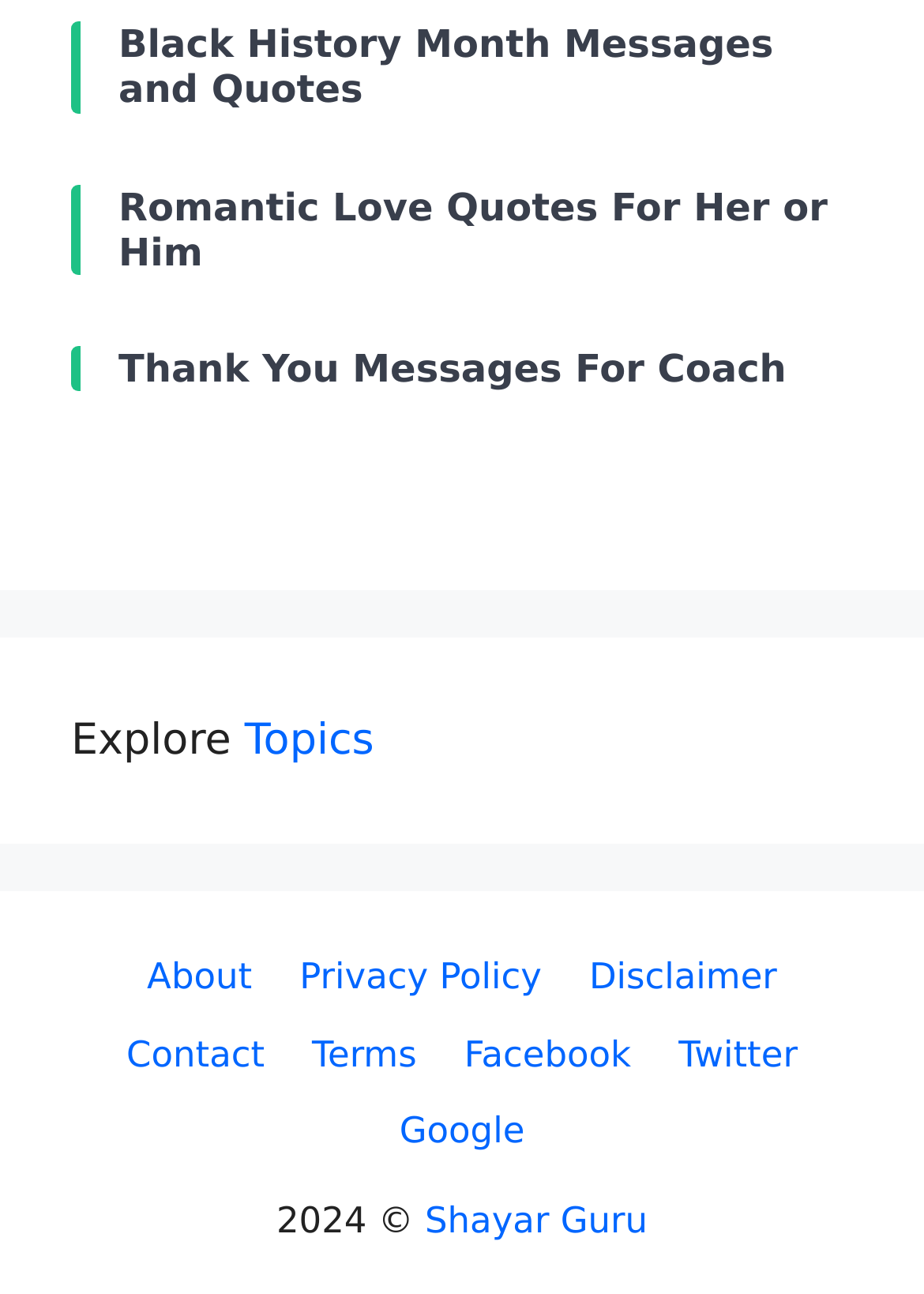What is the copyright year?
Please provide a comprehensive answer based on the information in the image.

The webpage has a static text '2024 ©' at the bottom, indicating the copyright year.